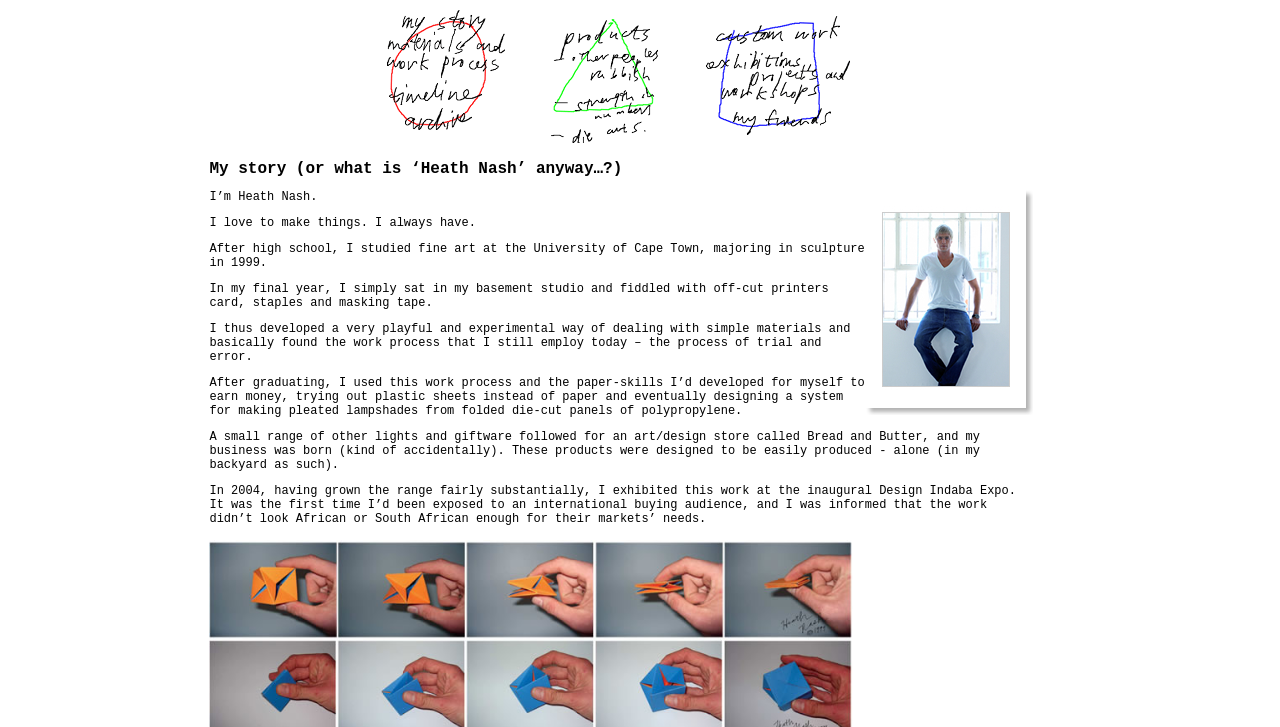Please determine the bounding box coordinates of the element's region to click in order to carry out the following instruction: "explore timeline". The coordinates should be four float numbers between 0 and 1, i.e., [left, top, right, bottom].

[0.289, 0.132, 0.413, 0.151]